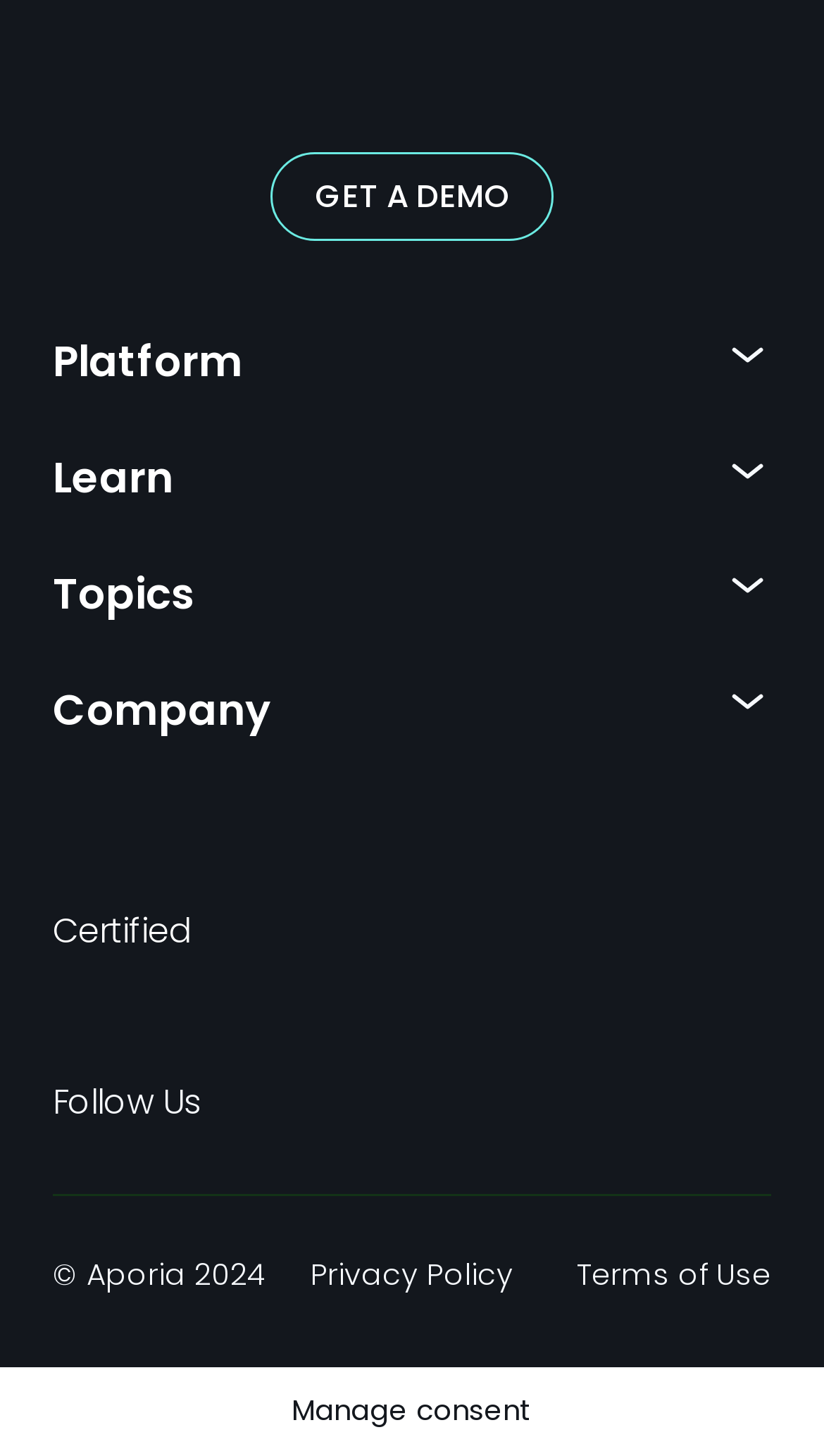What is the company name mentioned in the footer?
Observe the image and answer the question with a one-word or short phrase response.

Aporia